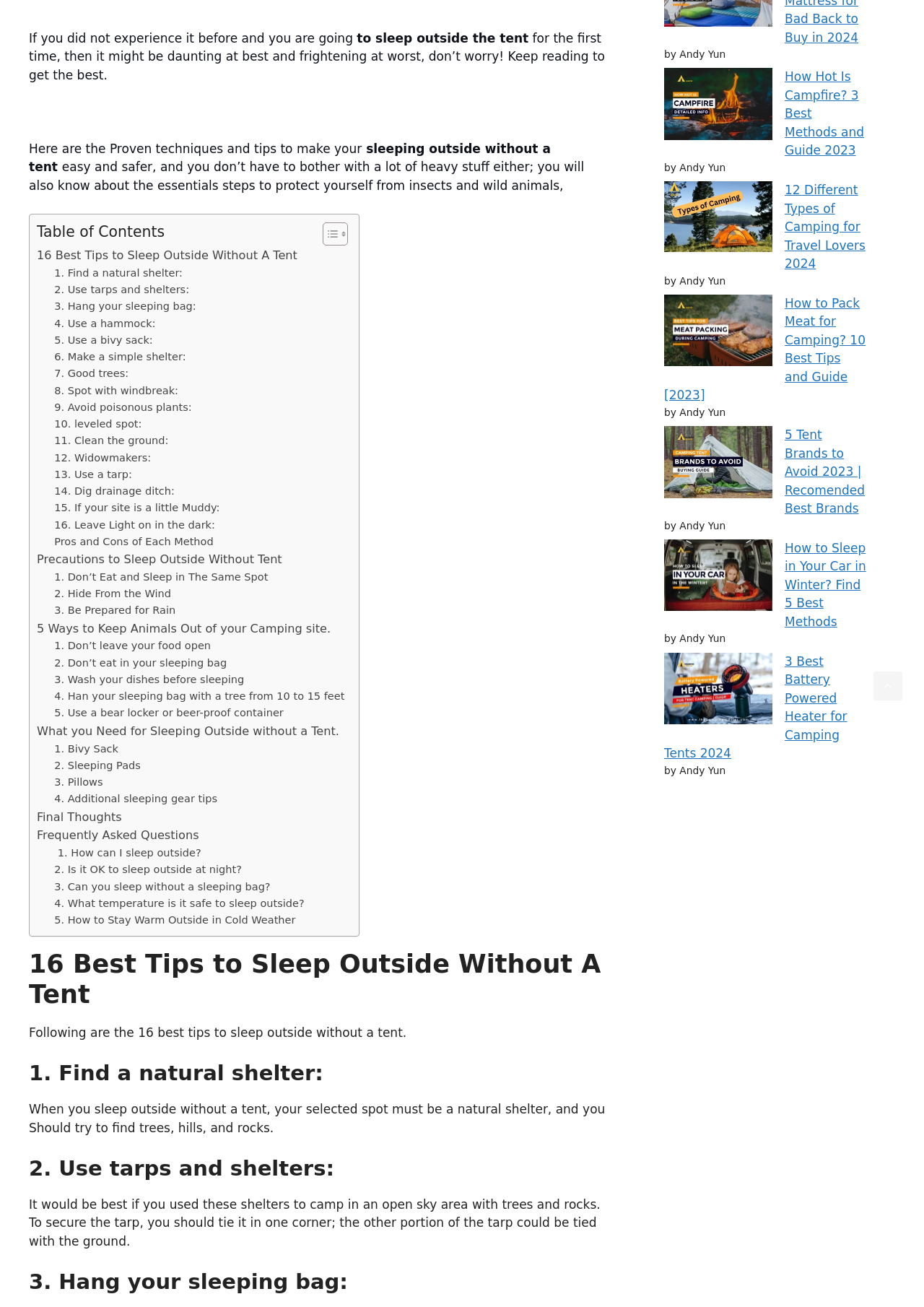What is the topic of the webpage?
Refer to the image and give a detailed response to the question.

Based on the content of the webpage, it appears to be providing tips and guides on how to sleep outside without a tent, including finding natural shelters, using tarps and shelters, and hanging sleeping bags.